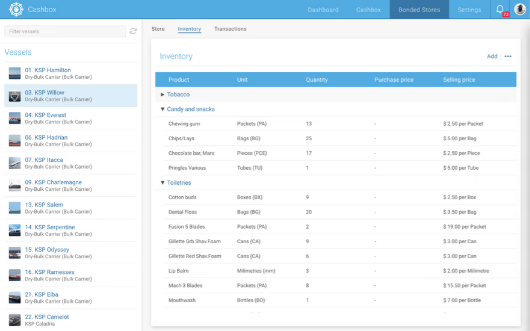Compose an extensive description of the image.

The image showcases a detailed interface of the "Cashbox" application, focusing on the inventory management system for various vessels. The layout includes a sidebar listing different vessels such as "KSP Hamilton" and "KSP Willow," along with their types. 

In the center of the screen, the "Inventory" section is prominently displayed, categorized into two main groups: "Candy and snacks" and "Toiletries." Each category lists specific products, such as "Chewing gum," "Cotton buds," and "Lip Balm," along with associated details including the unit of measurement, quantity available, purchase prices, and selling prices. The interface is designed for easy navigation and management of stock, indicating efficiency in cash administration for maritime operations. 

Overall, this image exemplifies a modern, user-friendly approach to digital inventory tracking, emphasizing transparency and organization in managing onboard supplies.